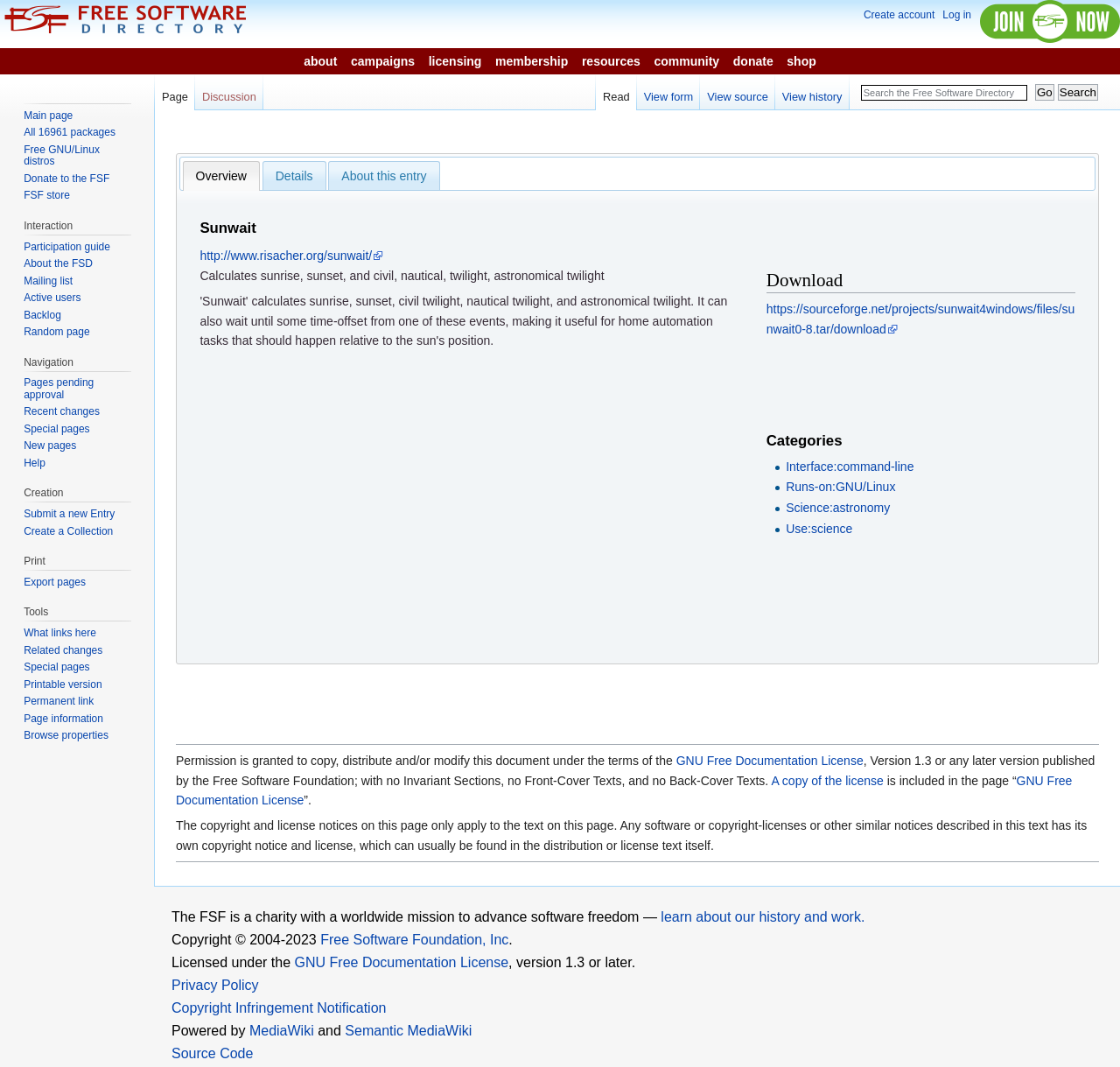What is the name of the software described on this page?
Using the screenshot, give a one-word or short phrase answer.

Sunwait